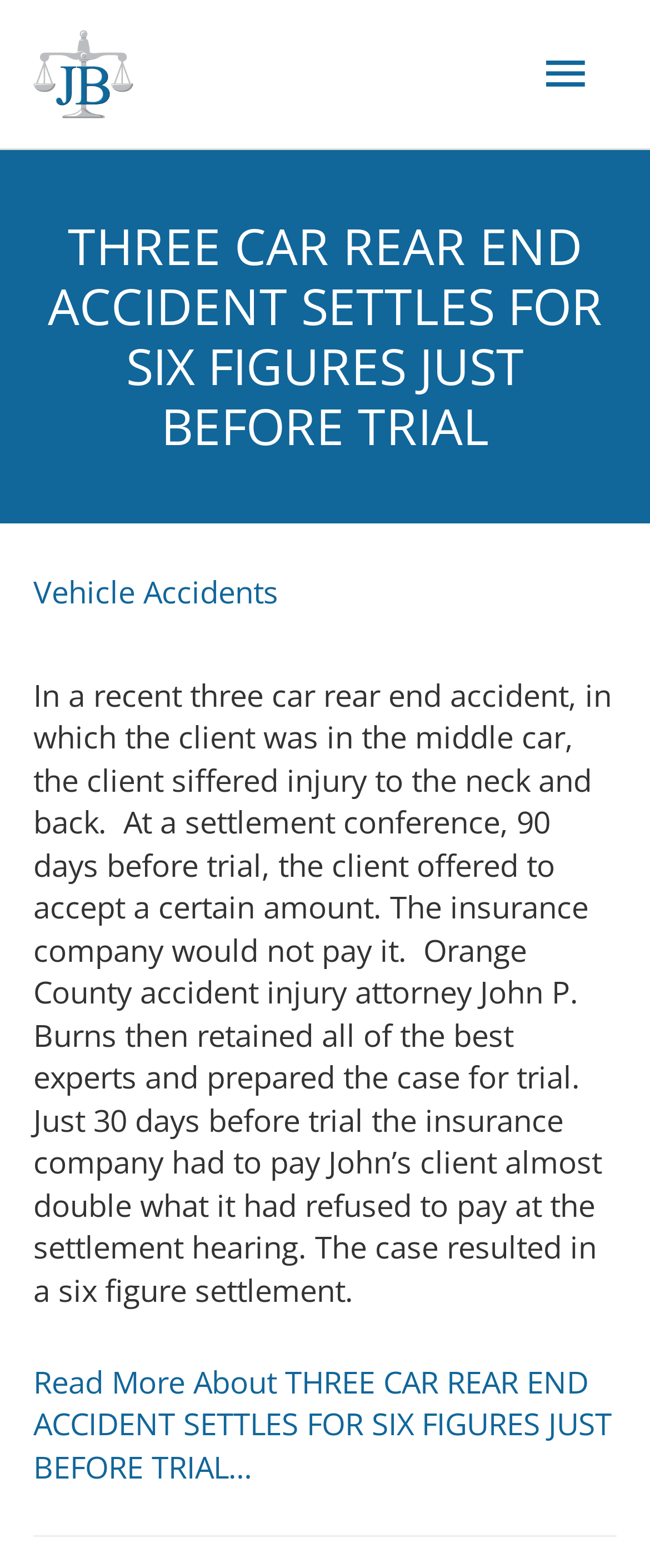Create an elaborate caption for the webpage.

The webpage is about a car accident lawyer's case settlement story. At the top left, there is a logo of the Law Office of John P. Burns, a San Juan Capistrano personal injury lawyer, featuring a justice scale. Below the logo, there is a main heading that reads "THREE CAR REAR END ACCIDENT SETTLES FOR SIX FIGURES JUST BEFORE TRIAL". 

Under the main heading, there is an article that tells a story about a client who was involved in a three-car rear-end accident and suffered injuries to the neck and back. The client initially offered to accept a certain amount at a settlement conference, but the insurance company refused to pay it. The lawyer, John P. Burns, then prepared the case for trial, and just 30 days before the trial, the insurance company had to pay the client almost double what it had refused to pay earlier, resulting in a six-figure settlement.

On the top right, there is a main menu button. At the bottom of the article, there is a "Read More" link that likely leads to more information about the case. There are two links within the article, one to "Vehicle Accidents" and another to the full story of the case settlement.